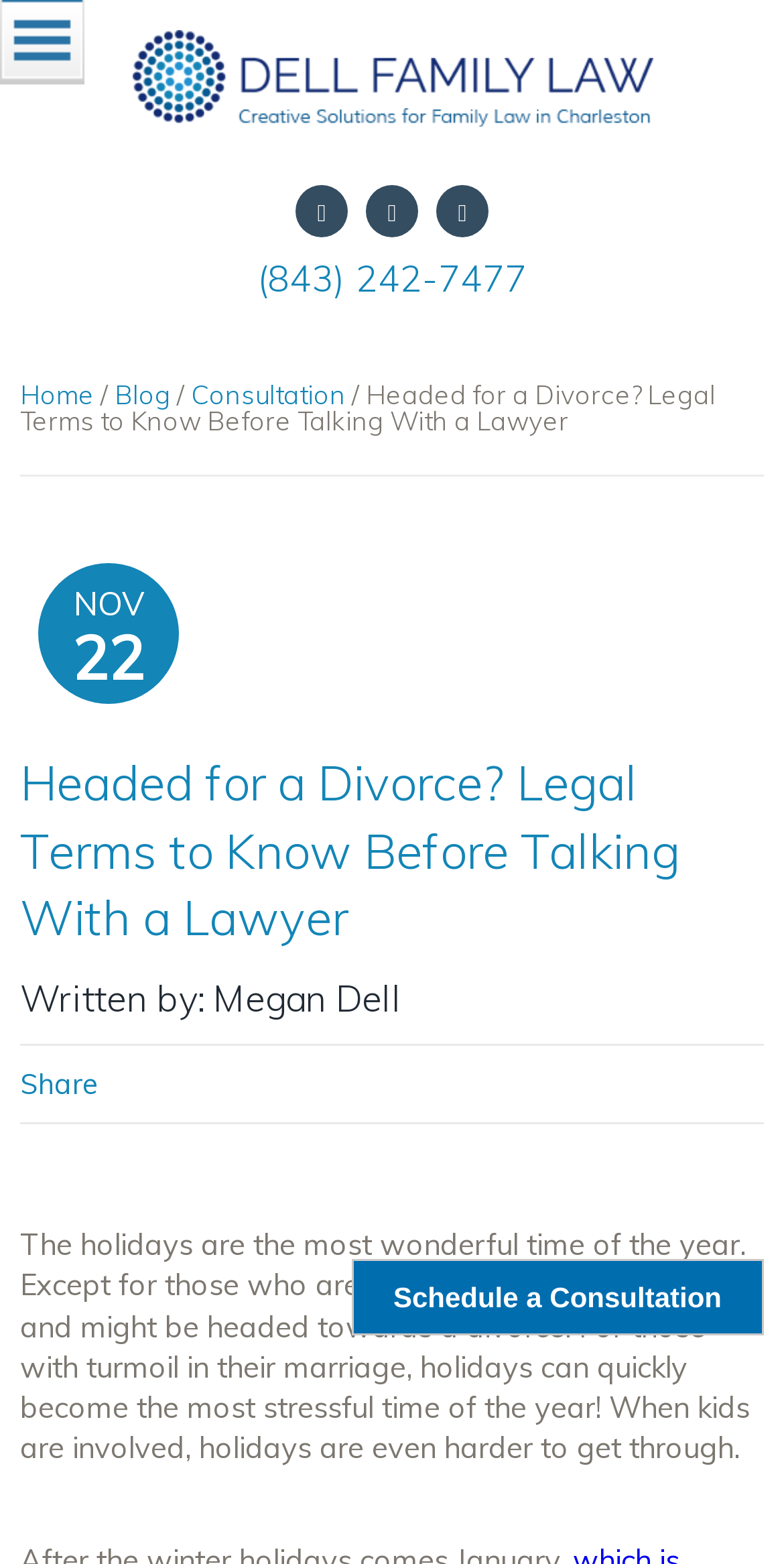What is the author of the article?
Please respond to the question with a detailed and thorough explanation.

I found the answer by looking at the heading element with the text 'Written by: Megan Dell' which is located below the main heading of the webpage.